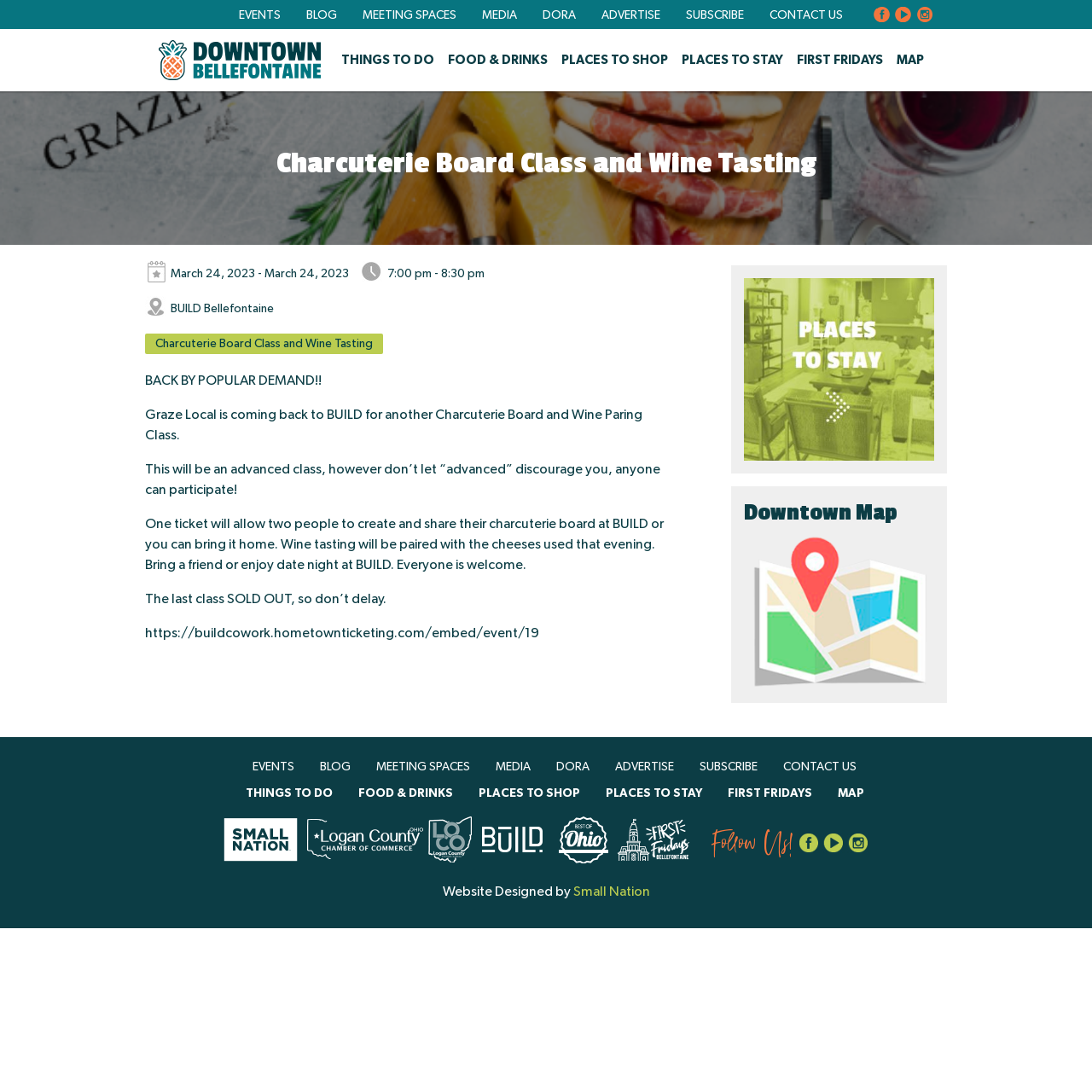Pinpoint the bounding box coordinates of the clickable area needed to execute the instruction: "Check the Downtown Map". The coordinates should be specified as four float numbers between 0 and 1, i.e., [left, top, right, bottom].

[0.681, 0.457, 0.855, 0.483]